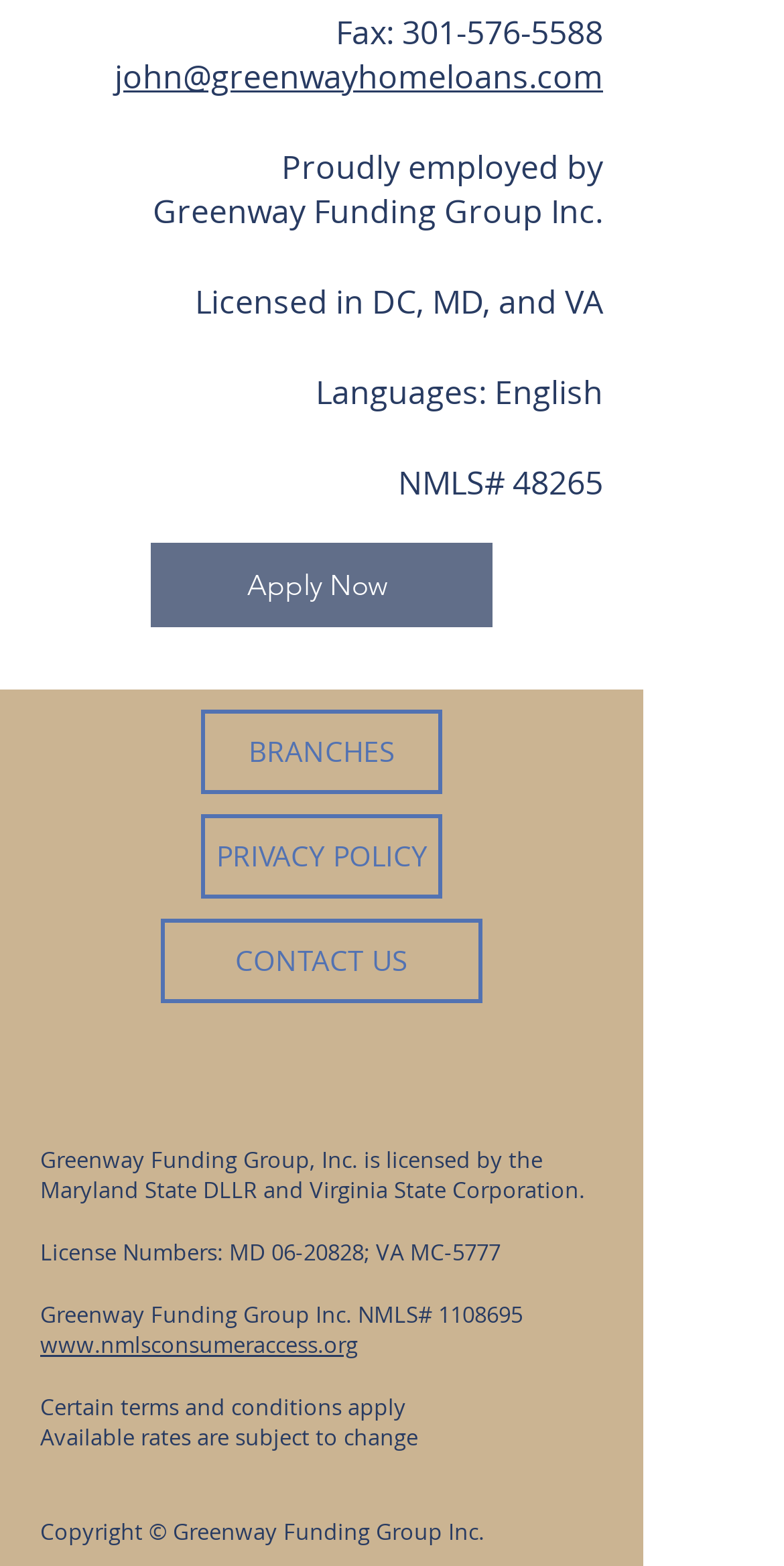Locate the bounding box coordinates of the element you need to click to accomplish the task described by this instruction: "Apply for a loan".

[0.192, 0.347, 0.628, 0.4]